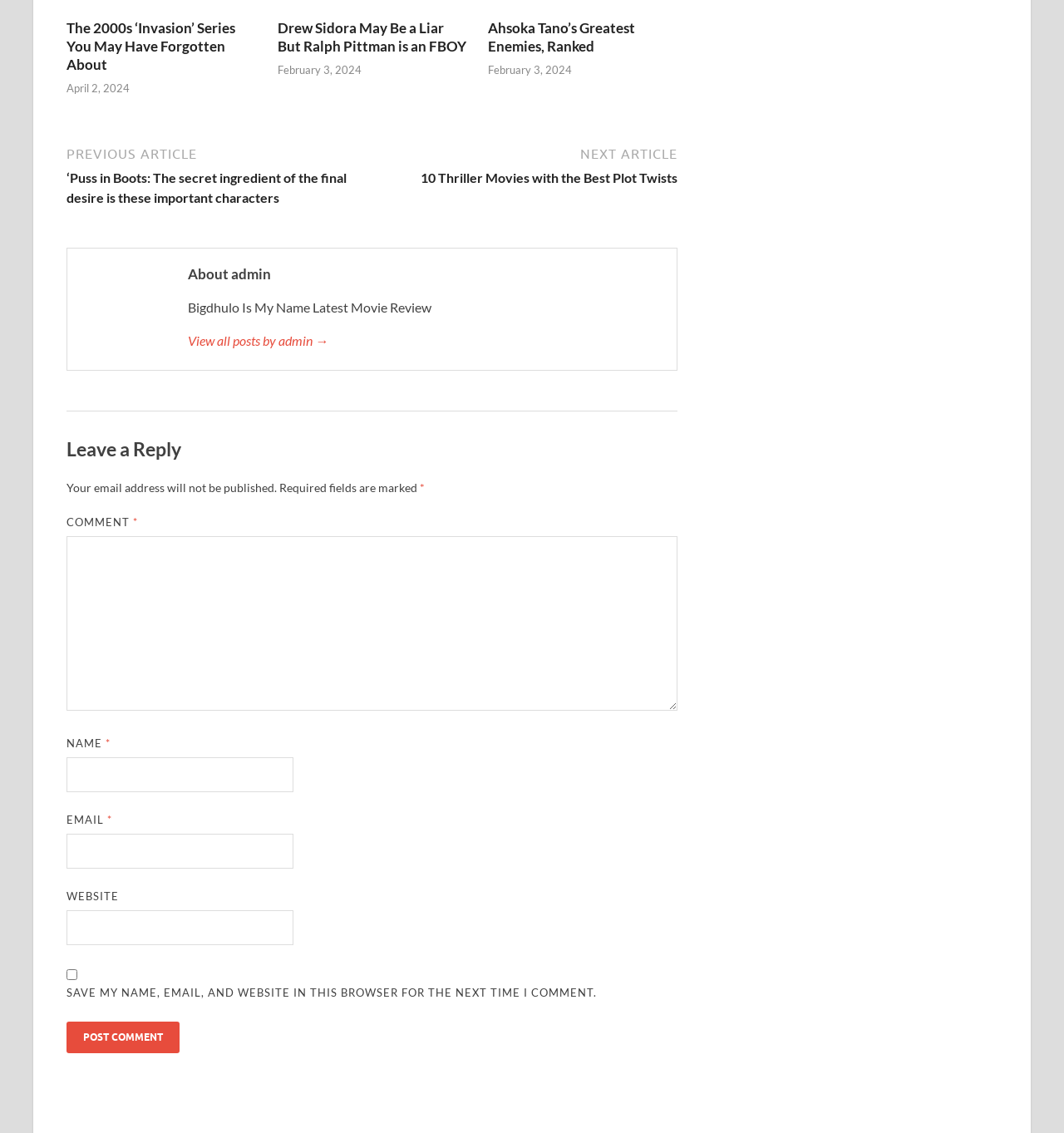Utilize the details in the image to thoroughly answer the following question: How many articles are displayed on the webpage?

I counted the number of article headings on the webpage, which are 'The 2000s ‘Invasion’ Series You May Have Forgotten About', 'Drew Sidora May Be a Liar But Ralph Pittman is an FBOY', and 'Ahsoka Tano’s Greatest Enemies, Ranked'. There are three article headings in total.